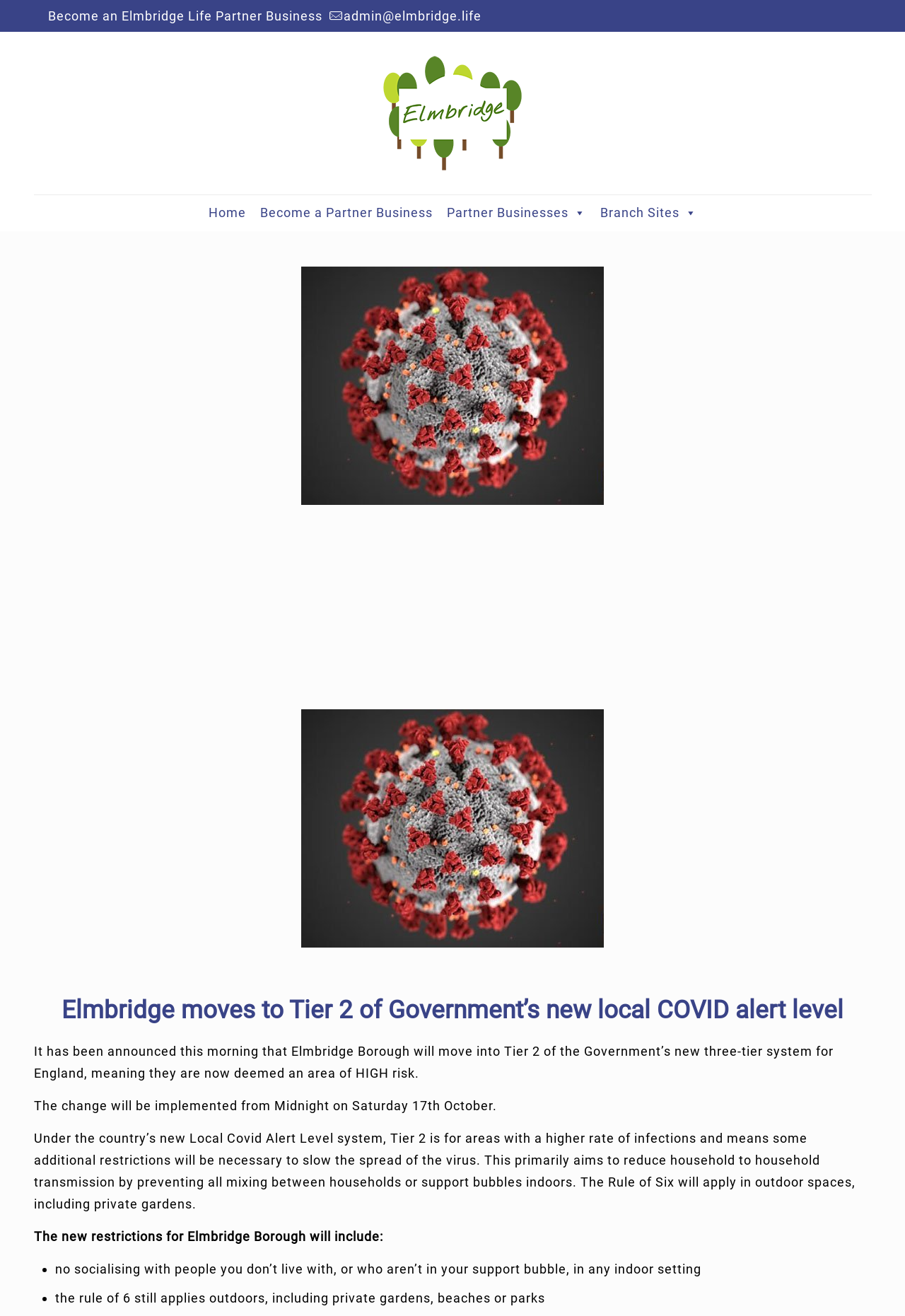What is not allowed in indoor settings?
Refer to the image and provide a concise answer in one word or phrase.

Socialising with non-household members